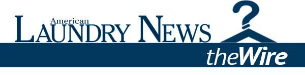What does the graphic element resemble?
Provide a short answer using one word or a brief phrase based on the image.

a hanger